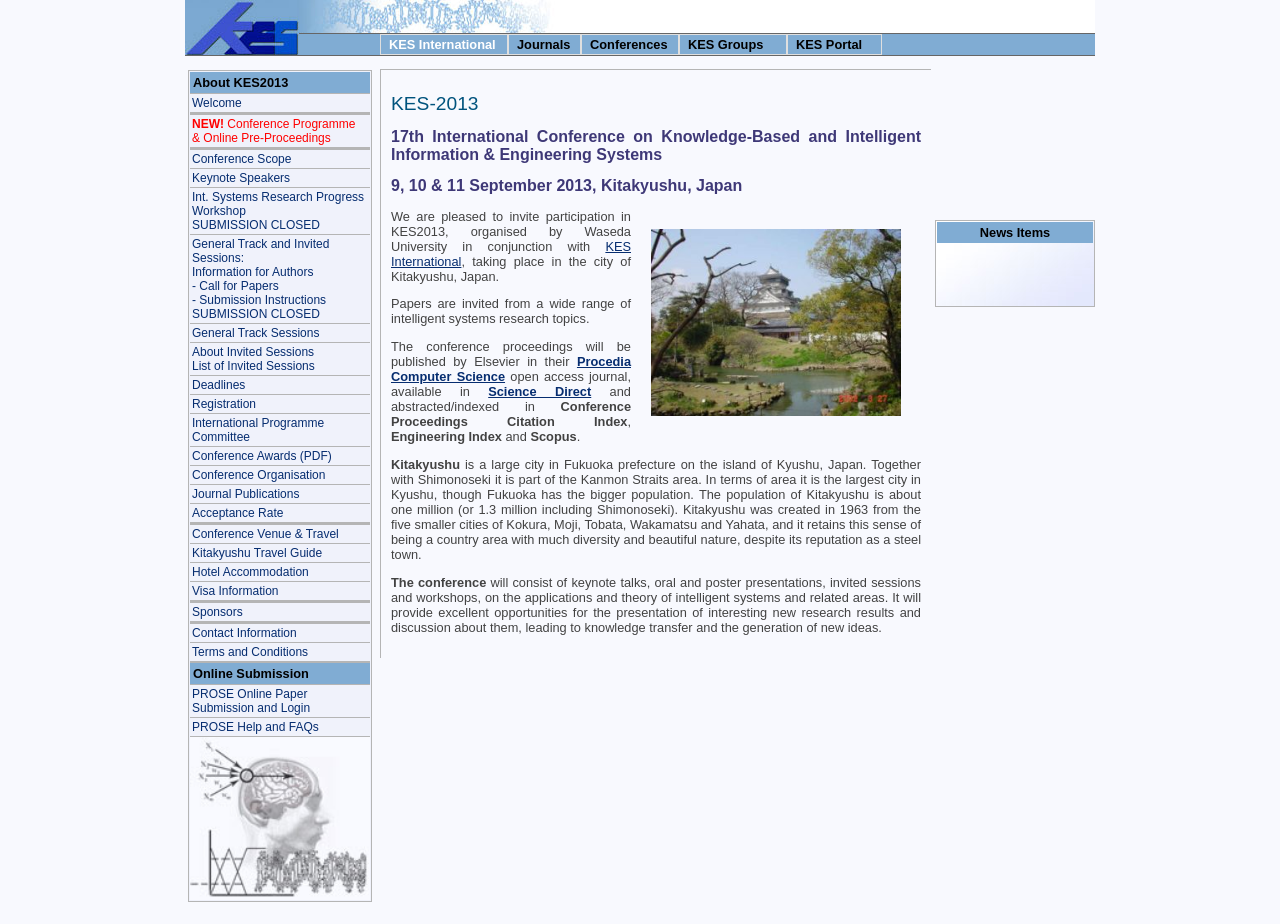Bounding box coordinates must be specified in the format (top-left x, top-left y, bottom-right x, bottom-right y). All values should be floating point numbers between 0 and 1. What are the bounding box coordinates of the UI element described as: Terms and Conditions

[0.15, 0.698, 0.241, 0.713]